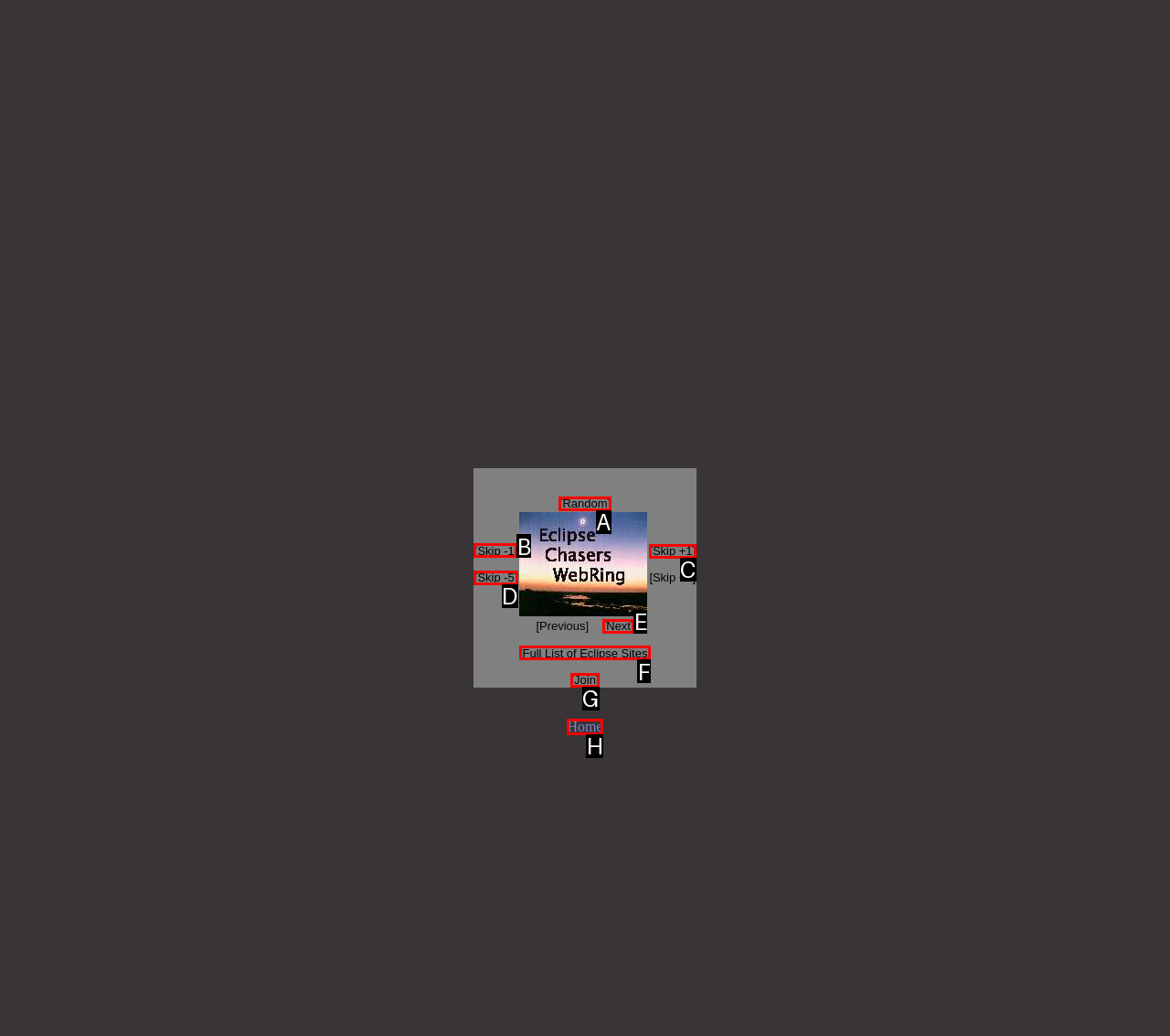Tell me which UI element to click to fulfill the given task: skip -1. Respond with the letter of the correct option directly.

B